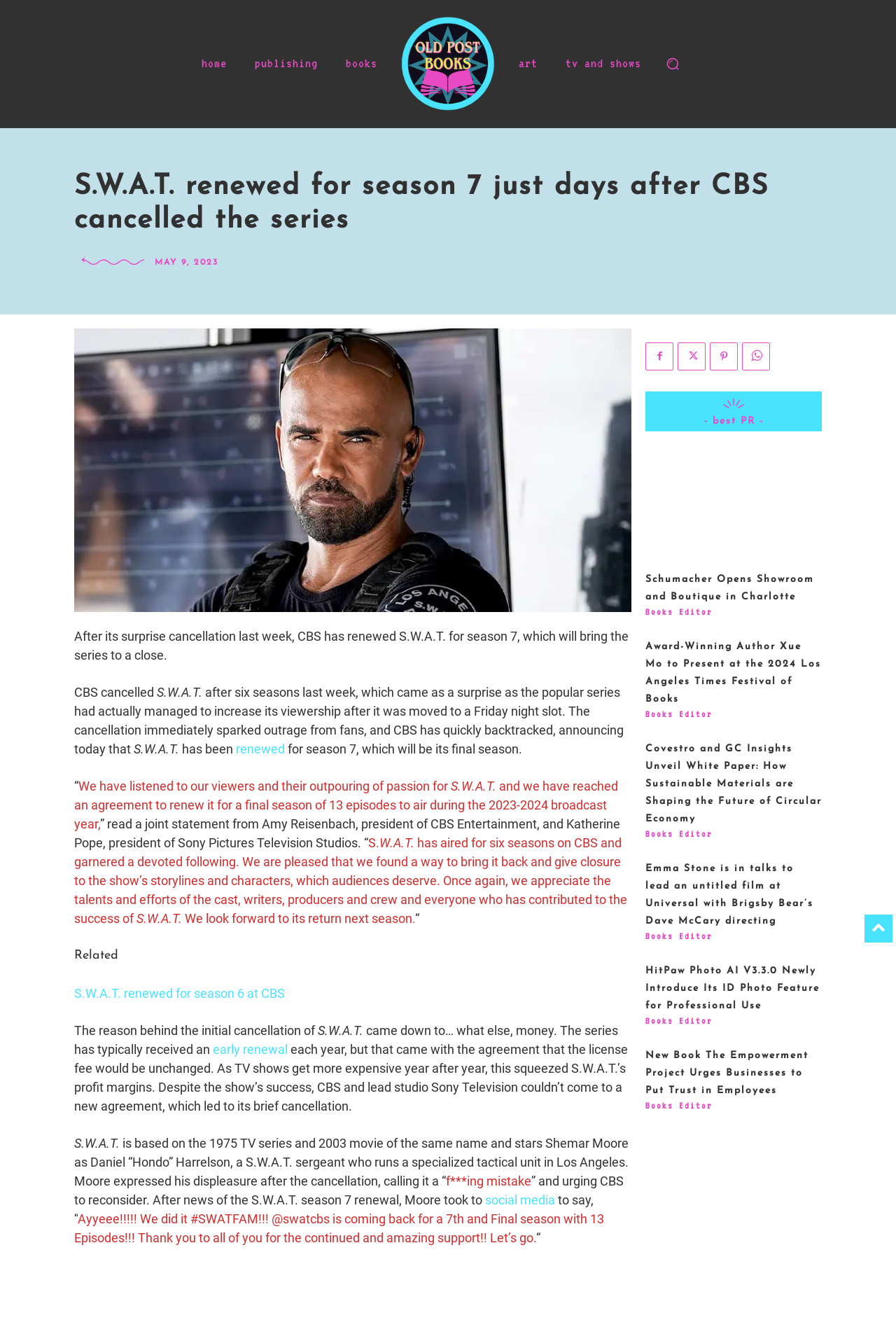Give a concise answer using one word or a phrase to the following question:
How many episodes will season 7 of S.W.A.T. have?

13